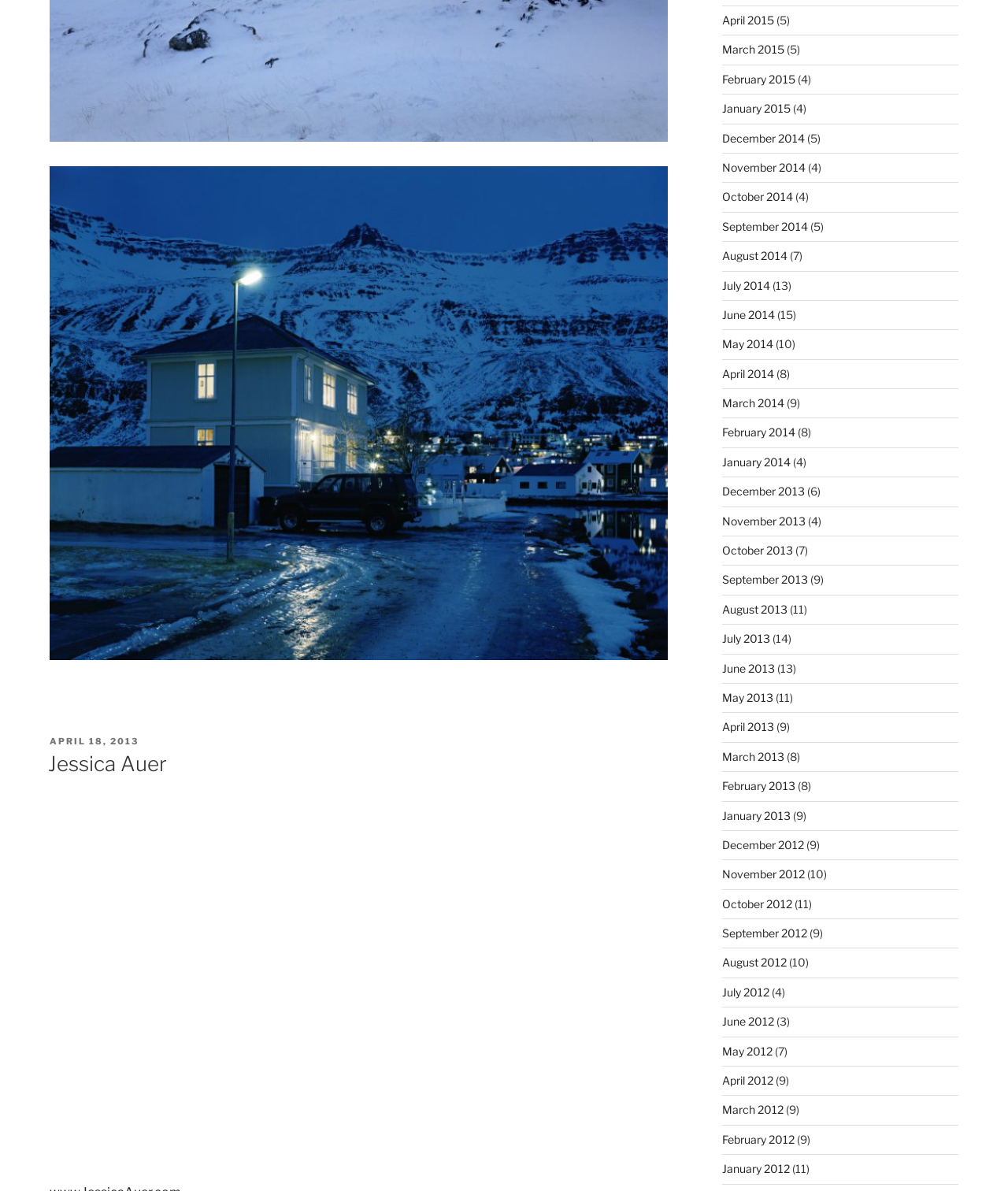What is the date of the posted article?
Using the details from the image, give an elaborate explanation to answer the question.

The date of the posted article can be found in the header section of the webpage, where it says 'POSTED ON APRIL 18, 2013'.